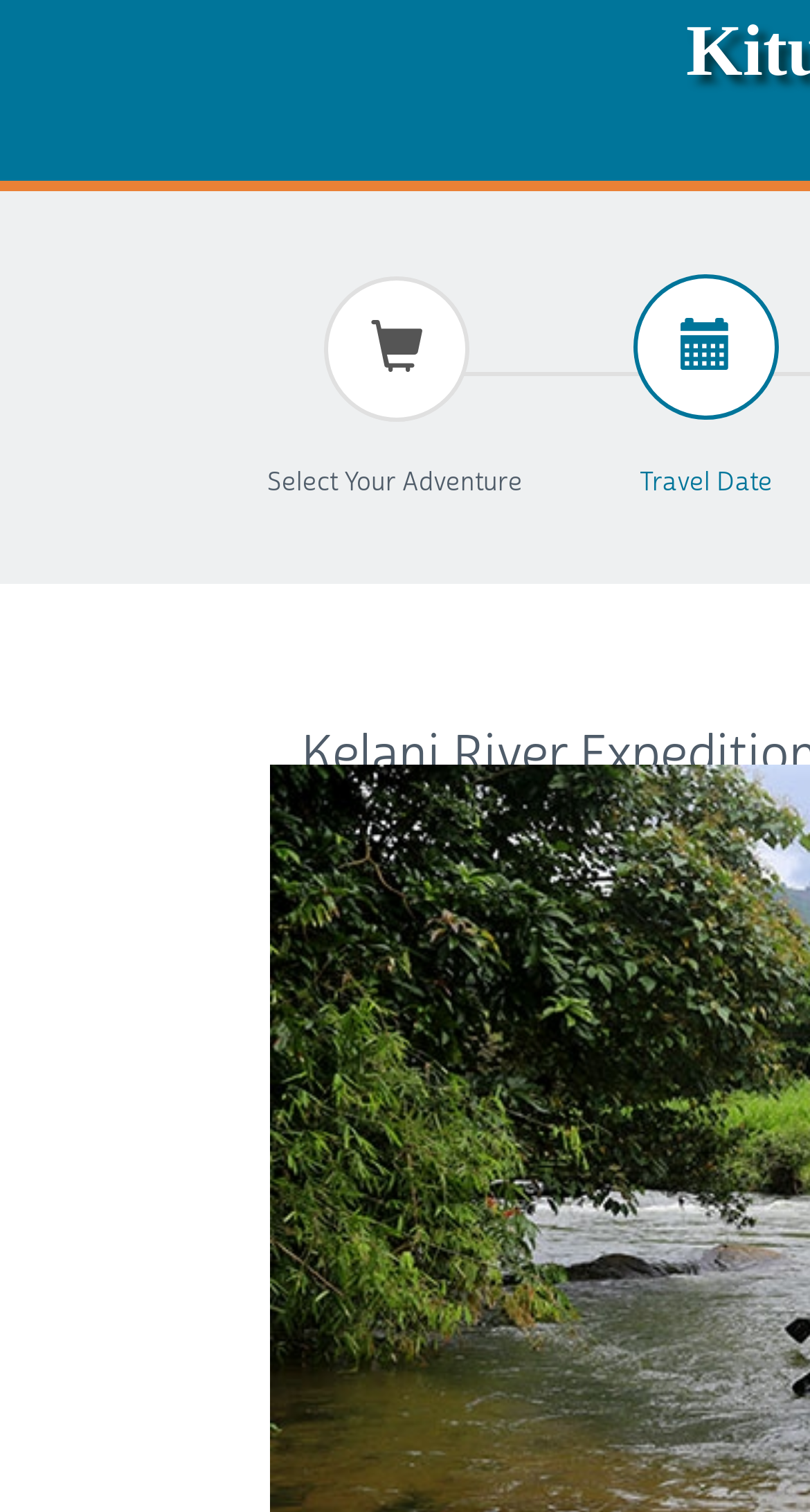Using the description "parent_node: Travel Date", locate and provide the bounding box of the UI element.

[0.782, 0.182, 0.962, 0.278]